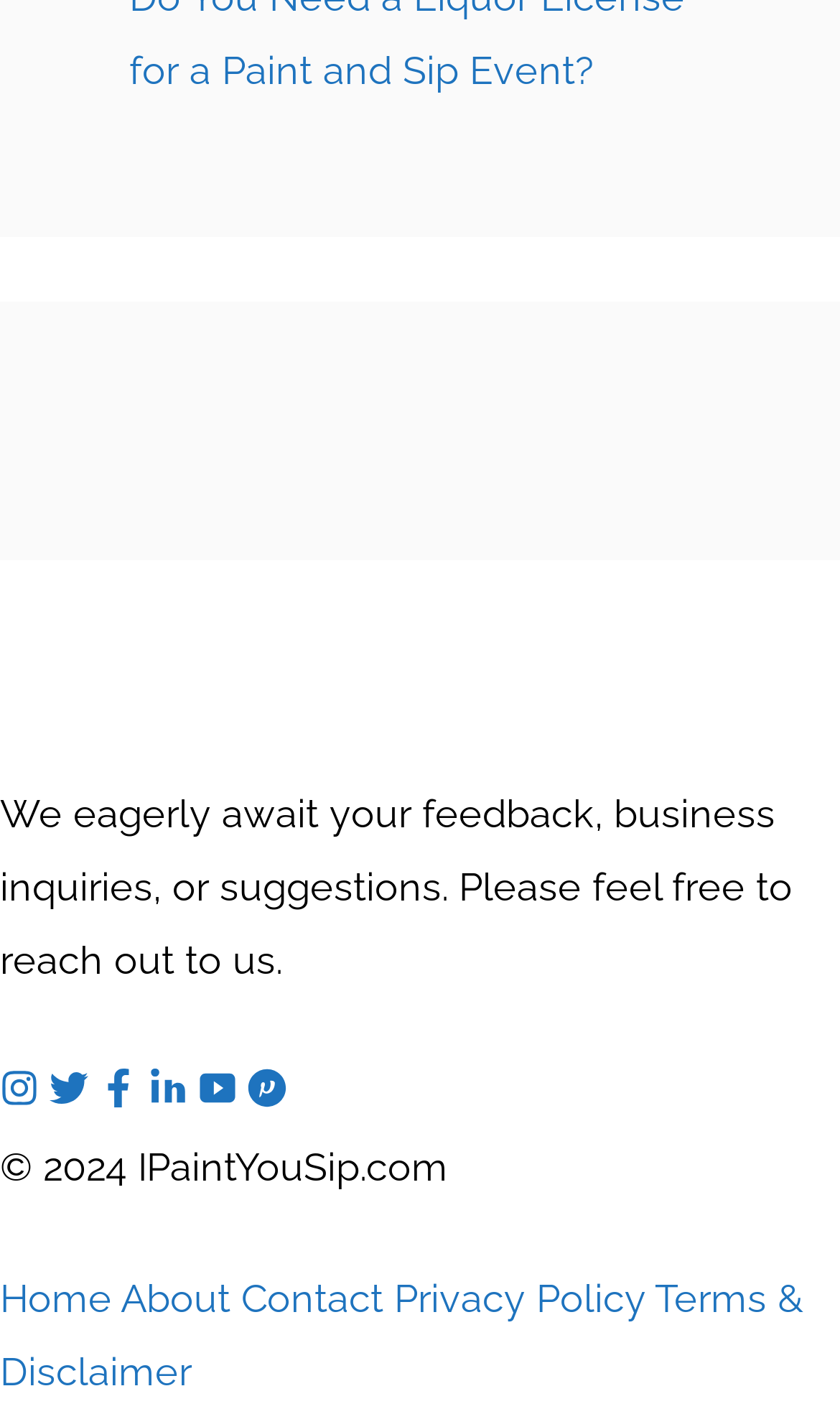Use a single word or phrase to answer this question: 
What is the last menu item?

Terms & Disclaimer